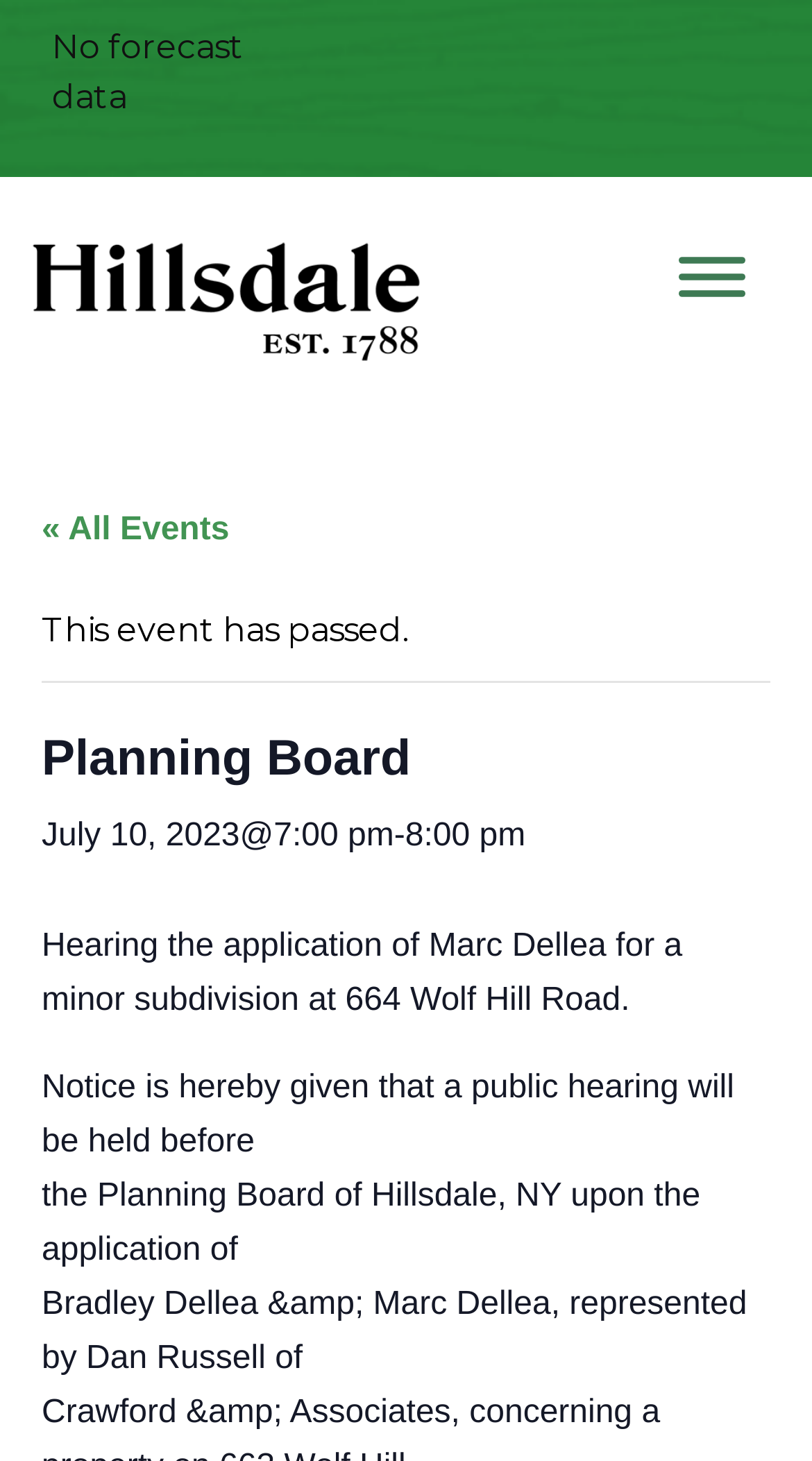Reply to the question below using a single word or brief phrase:
What is the date of the public hearing?

July 10, 2023